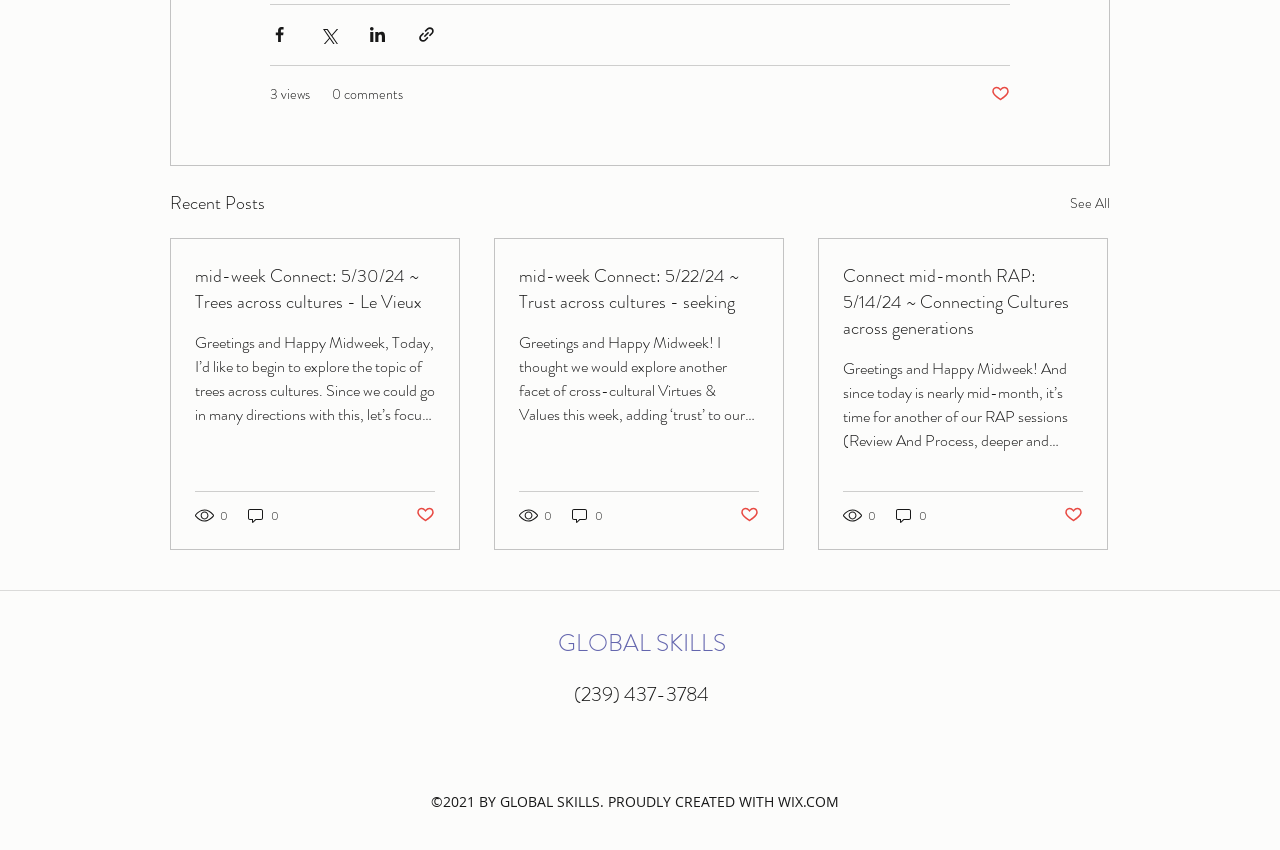Please identify the coordinates of the bounding box for the clickable region that will accomplish this instruction: "Like the post".

[0.325, 0.595, 0.34, 0.619]